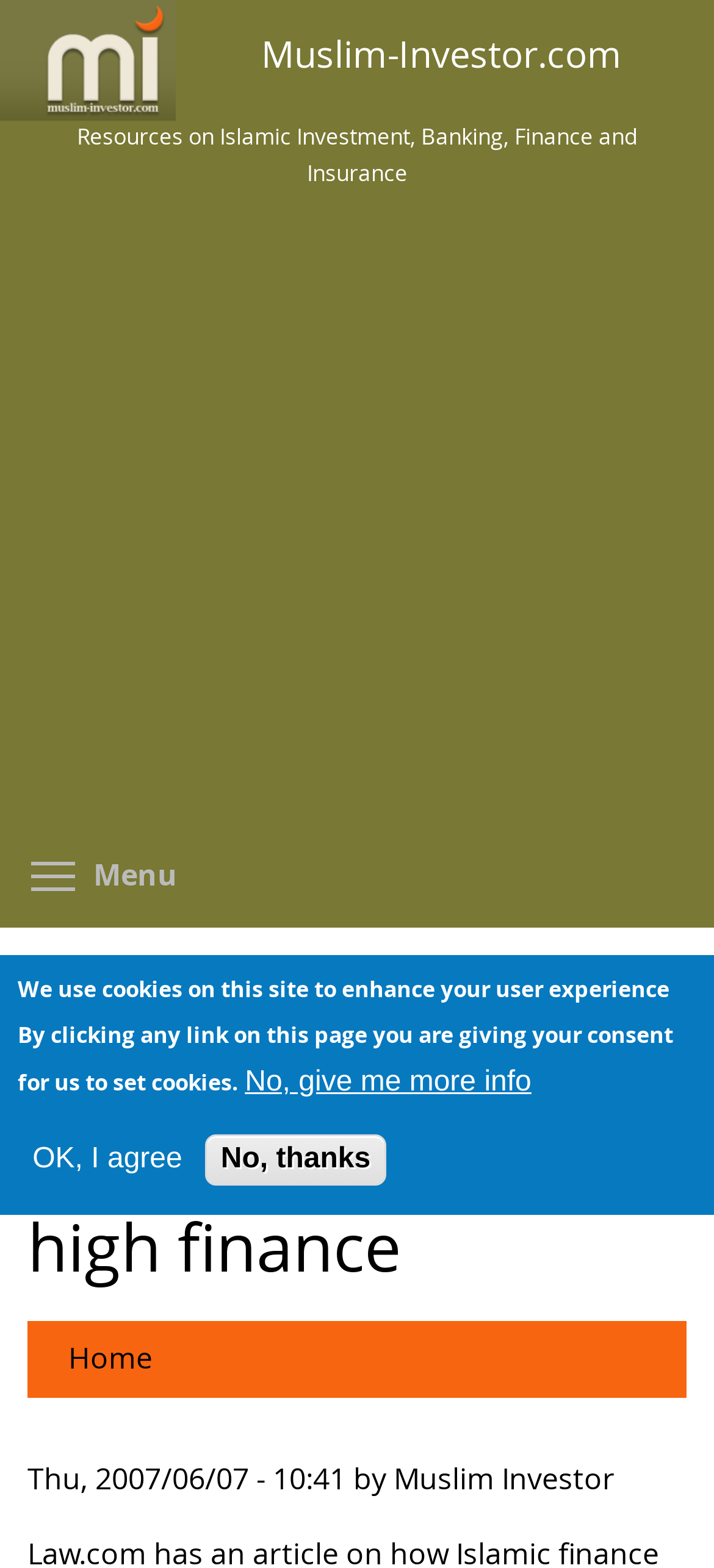What is the purpose of the website?
Answer the question with a detailed explanation, including all necessary information.

The purpose of the website is to provide resources on Islamic investment, banking, finance, and insurance, as indicated by the static text 'Resources on Islamic Investment, Banking, Finance and Insurance' in the site header.